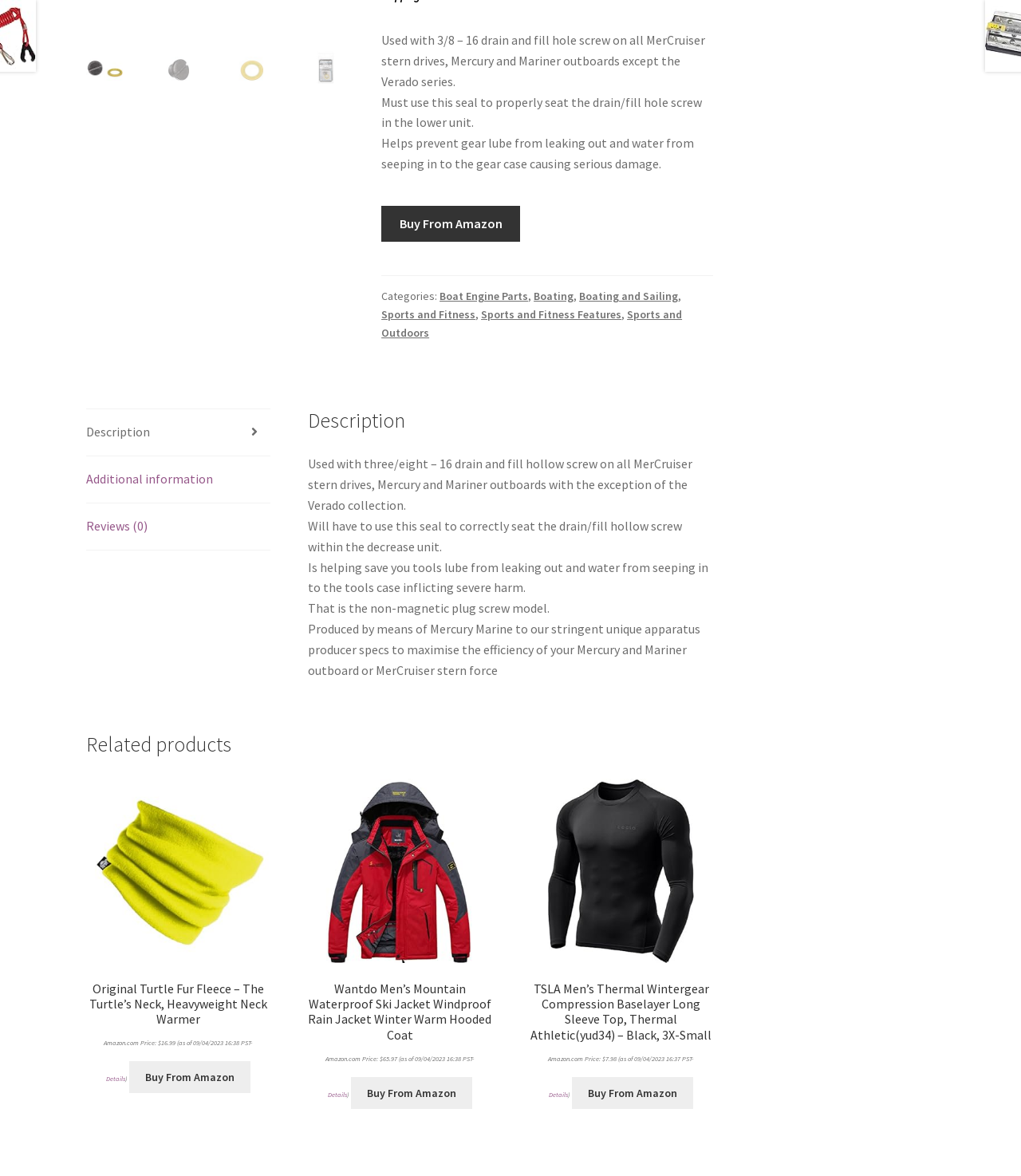Provide the bounding box coordinates for the UI element that is described by this text: "Description". The coordinates should be in the form of four float numbers between 0 and 1: [left, top, right, bottom].

[0.084, 0.348, 0.265, 0.387]